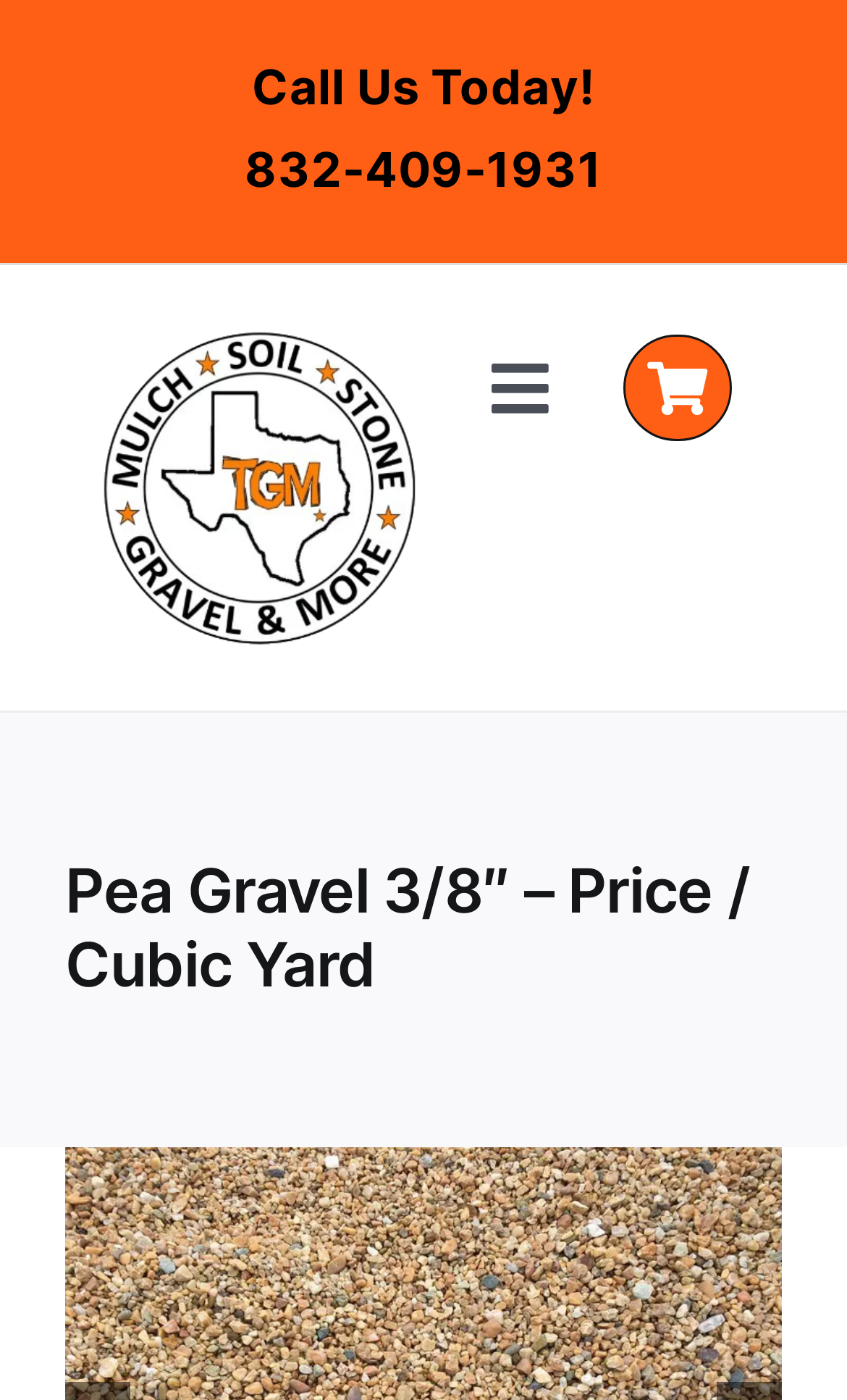Locate the bounding box coordinates of the element that needs to be clicked to carry out the instruction: "Call the phone number". The coordinates should be given as four float numbers ranging from 0 to 1, i.e., [left, top, right, bottom].

[0.289, 0.101, 0.711, 0.141]